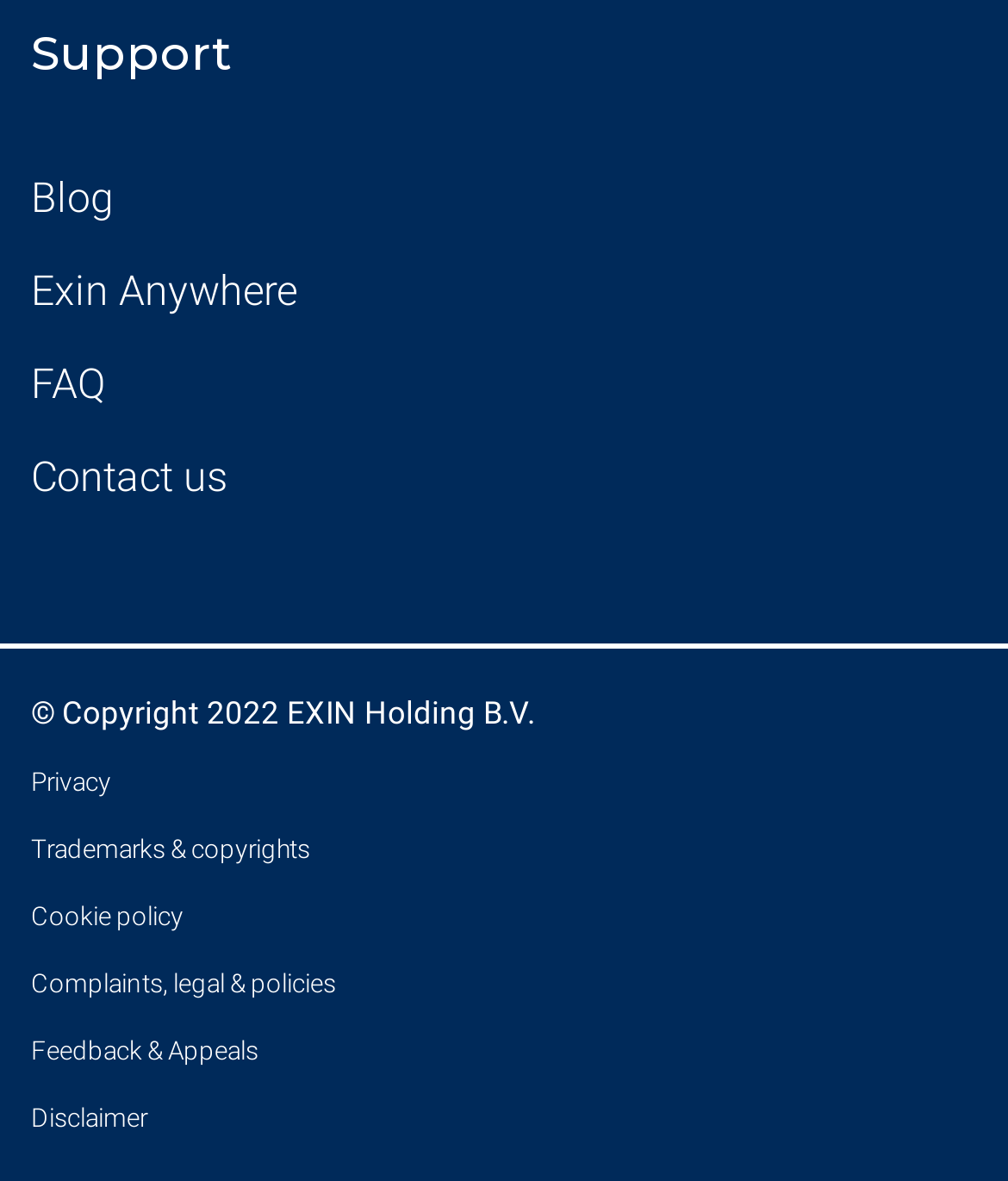Identify and provide the bounding box for the element described by: "Trademarks & copyrights".

[0.031, 0.703, 0.969, 0.735]